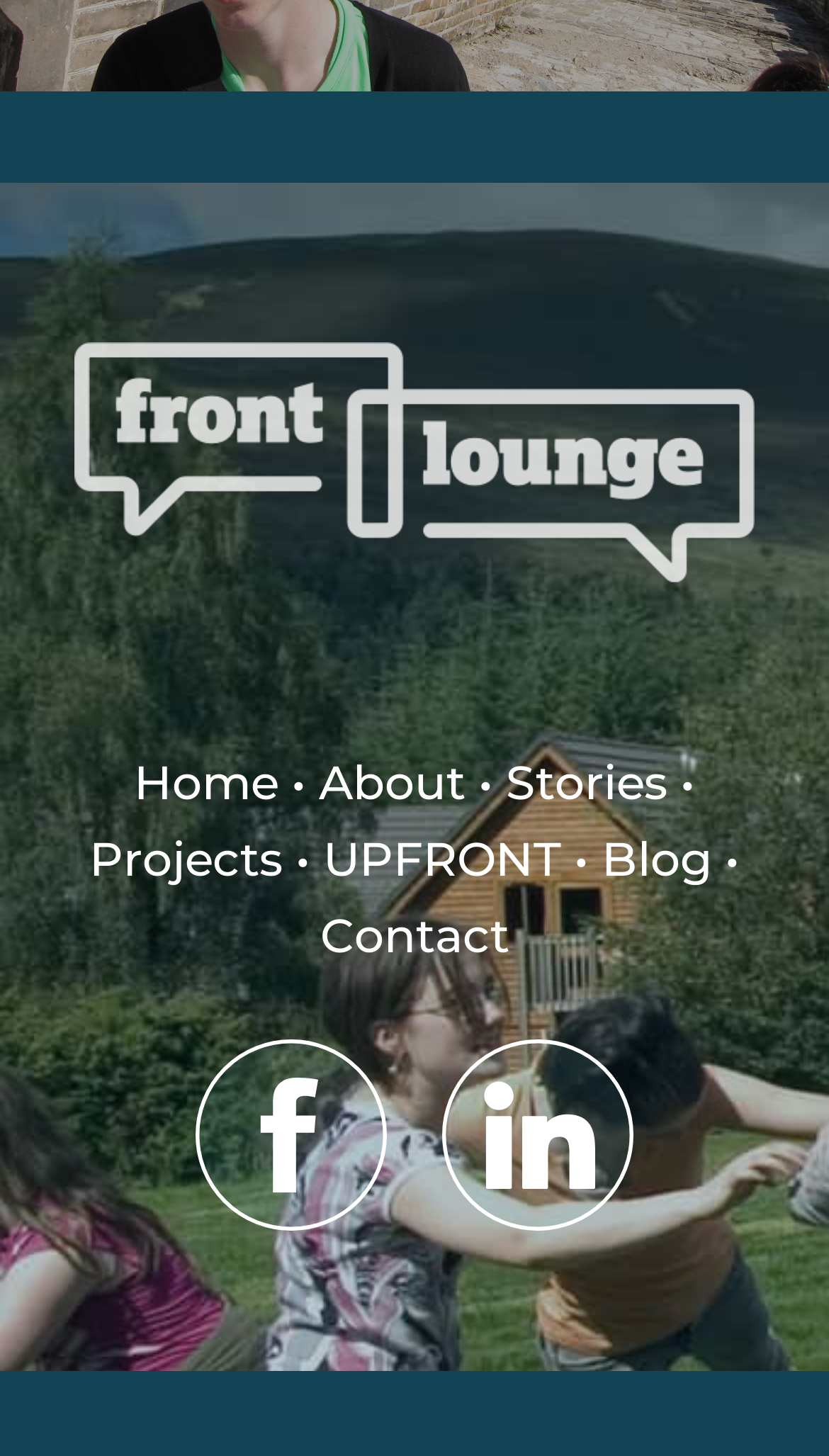Are there any bullet points on the webpage?
Using the screenshot, give a one-word or short phrase answer.

Yes